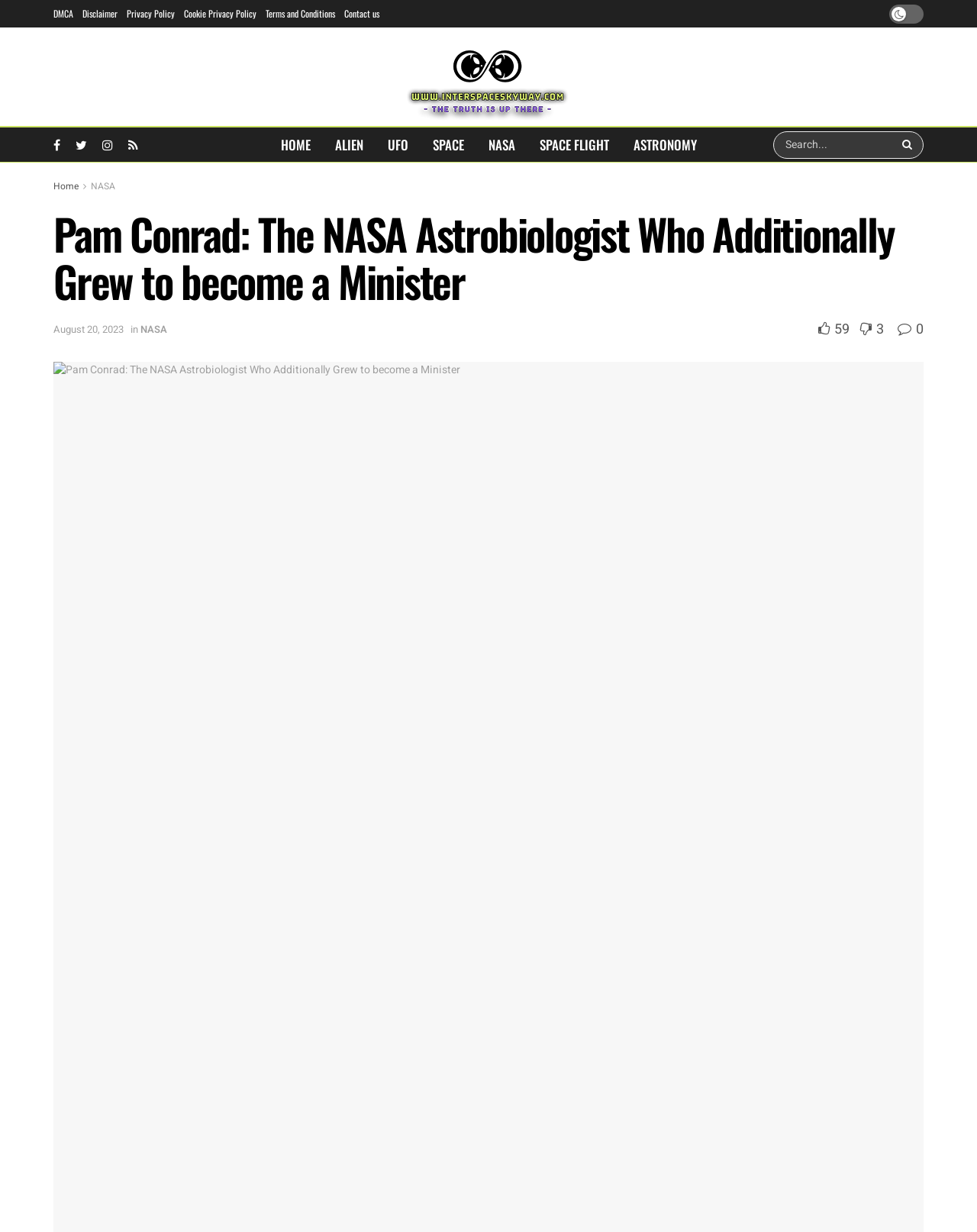Determine the bounding box coordinates in the format (top-left x, top-left y, bottom-right x, bottom-right y). Ensure all values are floating point numbers between 0 and 1. Identify the bounding box of the UI element described by: alt="Inter Space Sky Way"

[0.412, 0.027, 0.588, 0.098]